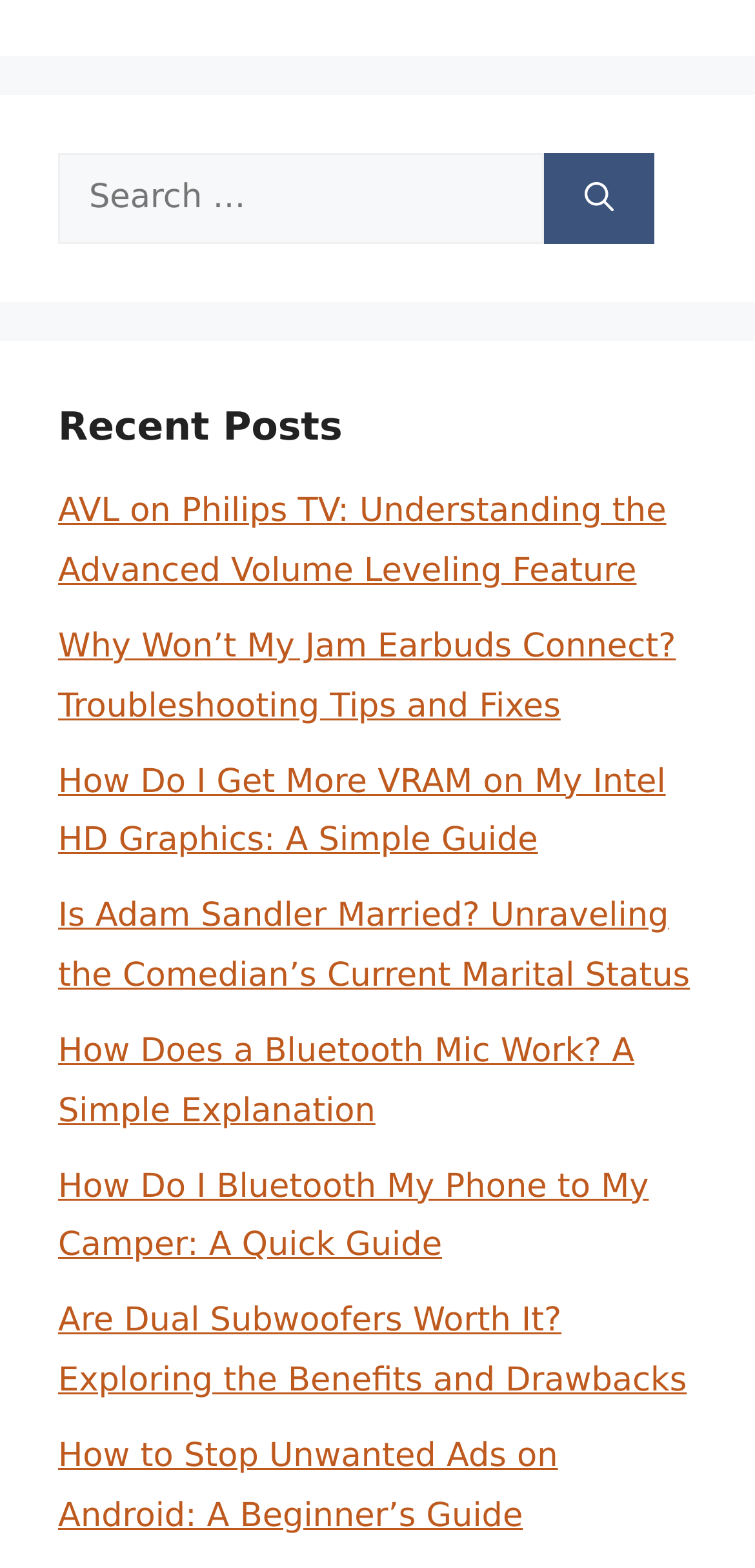Pinpoint the bounding box coordinates of the clickable area needed to execute the instruction: "Explore the guide on 'How Do I Get More VRAM on My Intel HD Graphics'". The coordinates should be specified as four float numbers between 0 and 1, i.e., [left, top, right, bottom].

[0.077, 0.486, 0.882, 0.549]